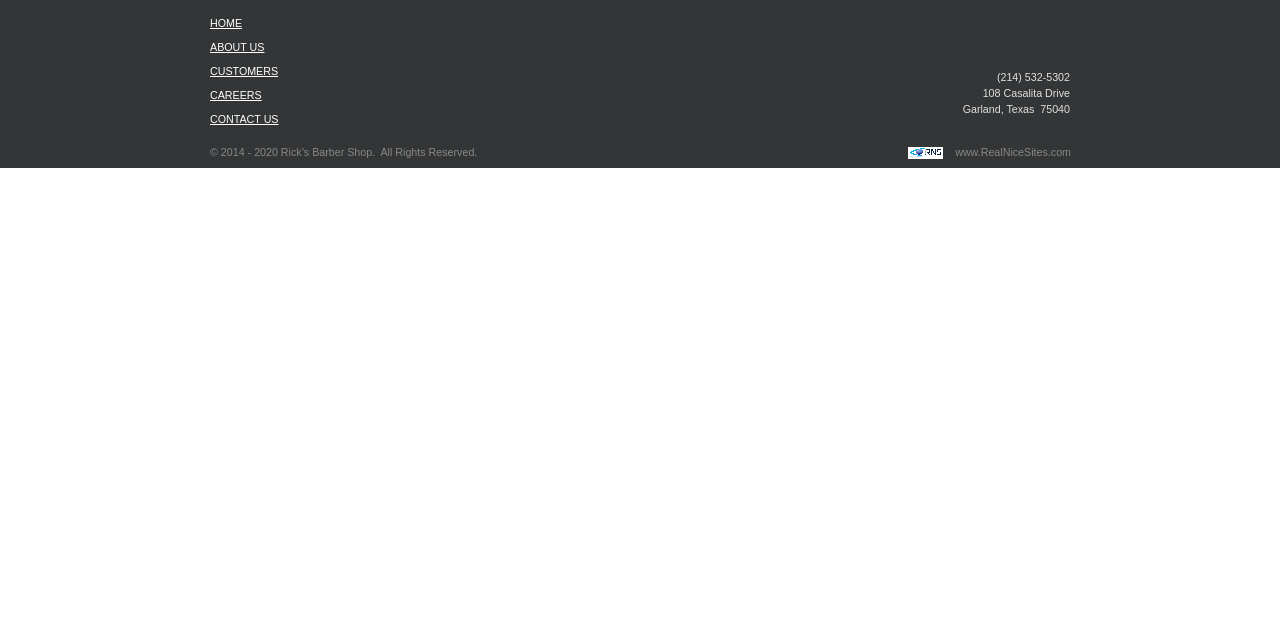Give the bounding box coordinates for this UI element: "ABOUT US". The coordinates should be four float numbers between 0 and 1, arranged as [left, top, right, bottom].

[0.164, 0.064, 0.207, 0.083]